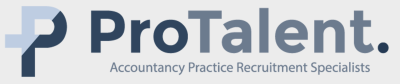What is the focus of the company's recruitment services?
Based on the visual, give a brief answer using one word or a short phrase.

Accountancy sector